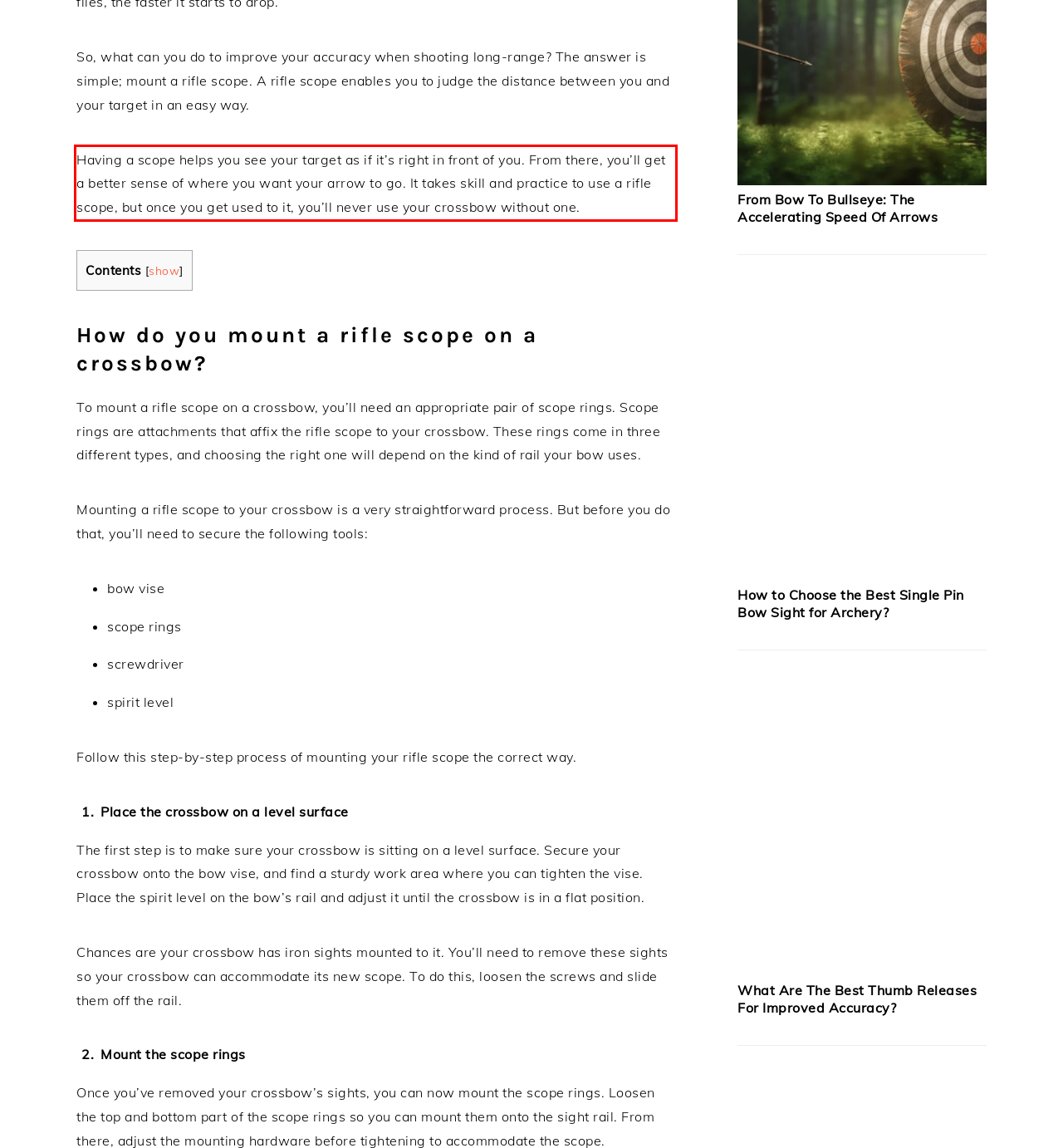You are provided with a screenshot of a webpage that includes a red bounding box. Extract and generate the text content found within the red bounding box.

Having a scope helps you see your target as if it’s right in front of you. From there, you’ll get a better sense of where you want your arrow to go. It takes skill and practice to use a rifle scope, but once you get used to it, you’ll never use your crossbow without one.